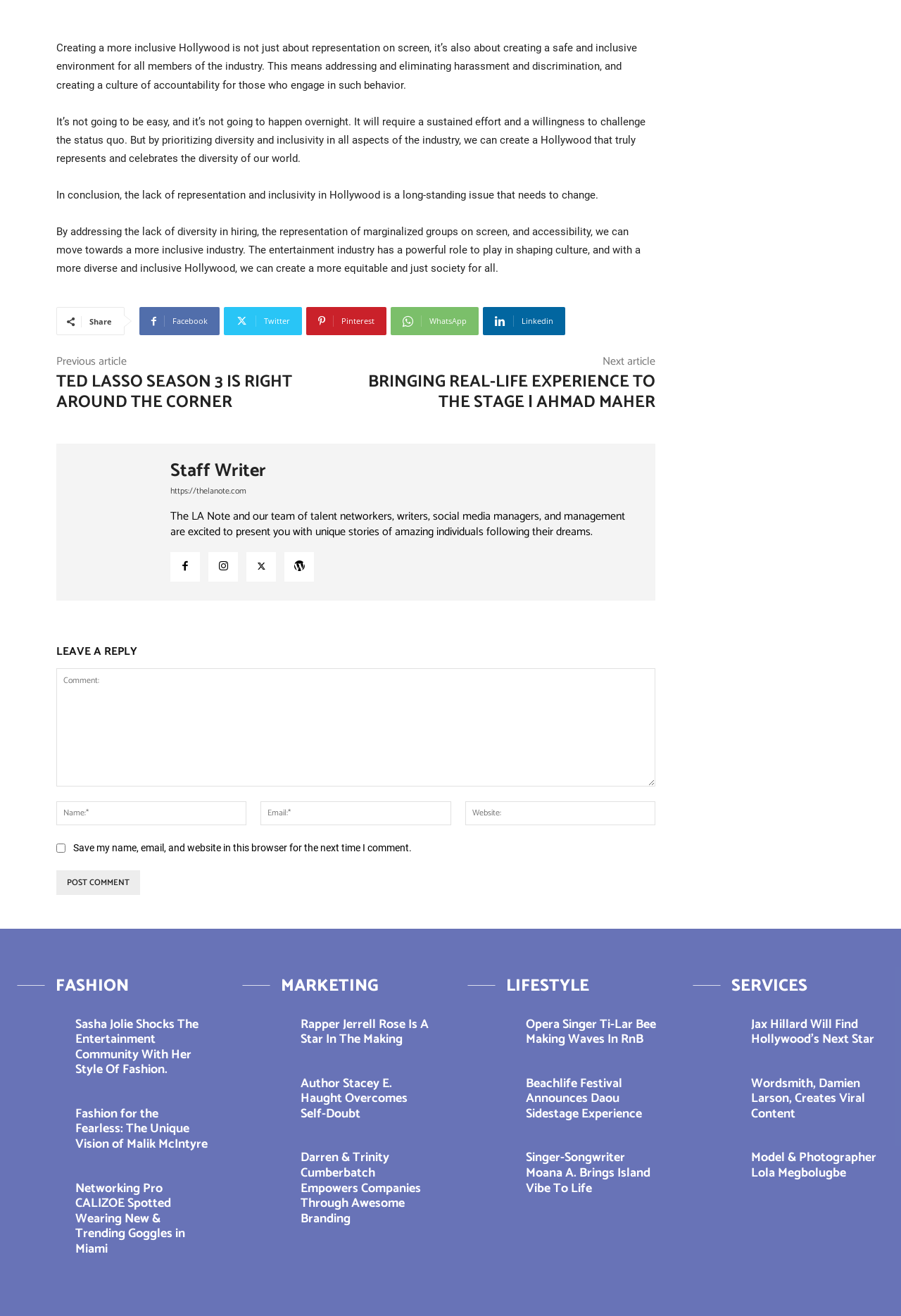Please give a succinct answer to the question in one word or phrase:
What categories are listed on the webpage?

Fashion, Marketing, Lifestyle, Services